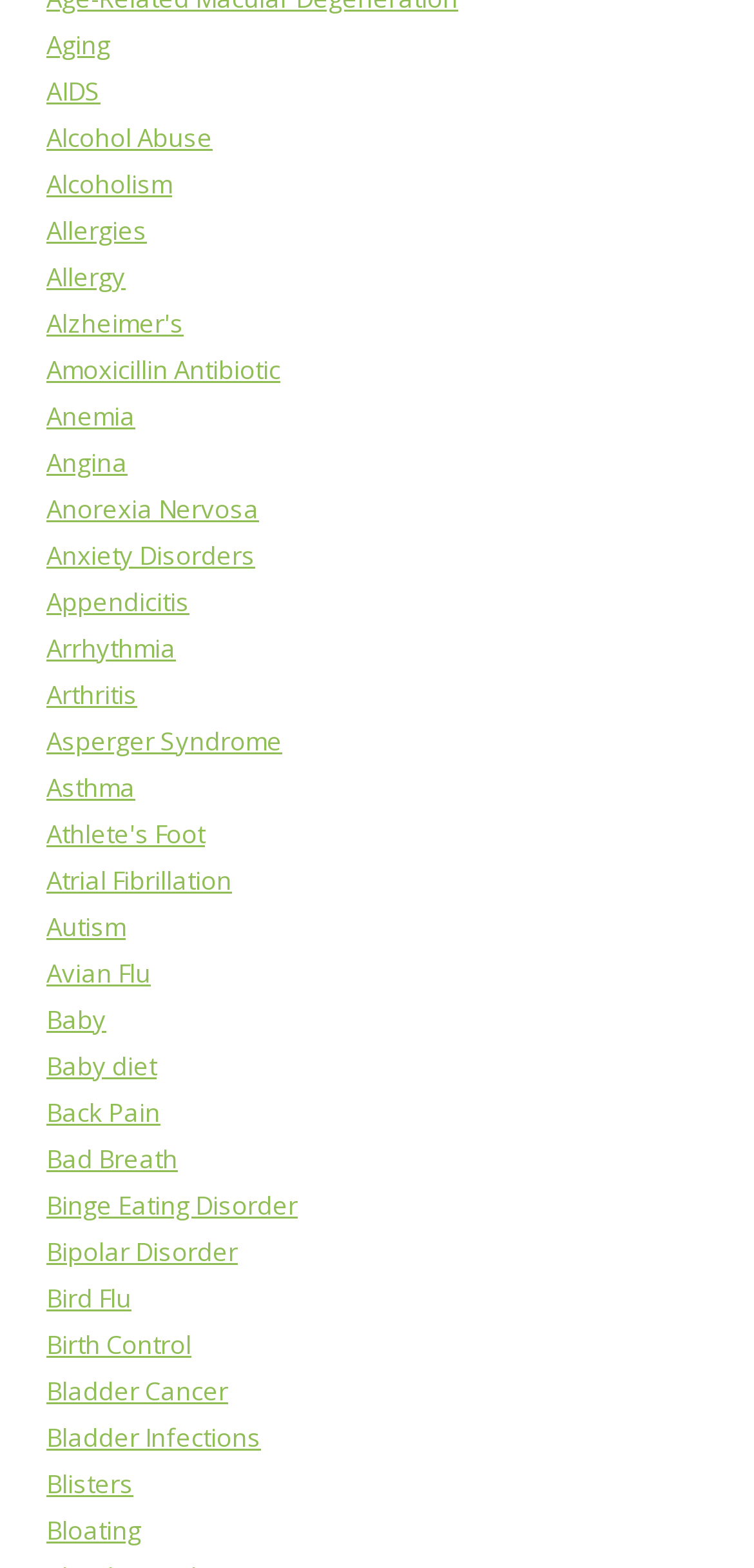What is the first health topic listed?
Based on the visual content, answer with a single word or a brief phrase.

Aging